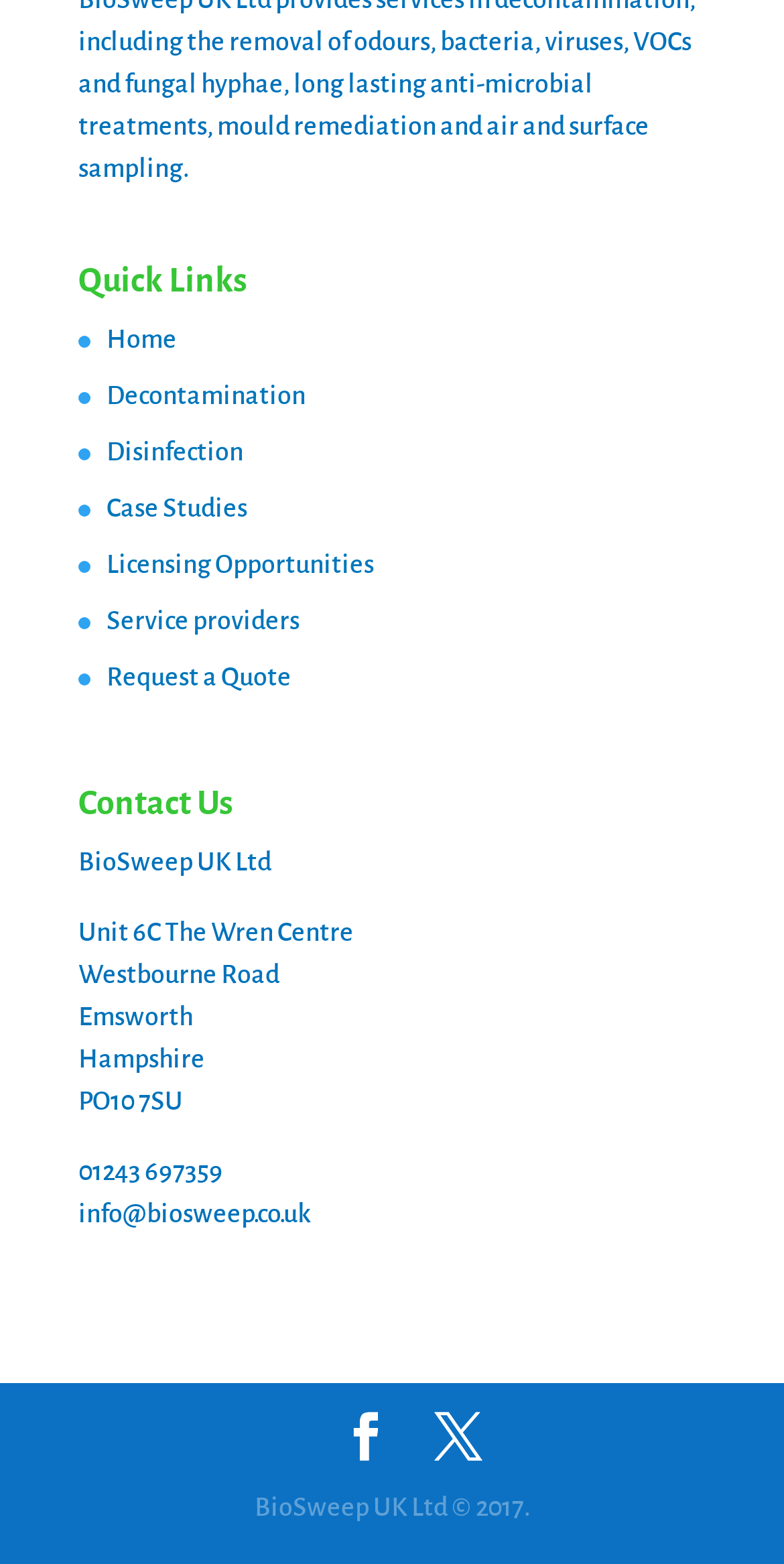Identify the bounding box coordinates of the clickable section necessary to follow the following instruction: "Click Arlington". The coordinates should be presented as four float numbers from 0 to 1, i.e., [left, top, right, bottom].

None